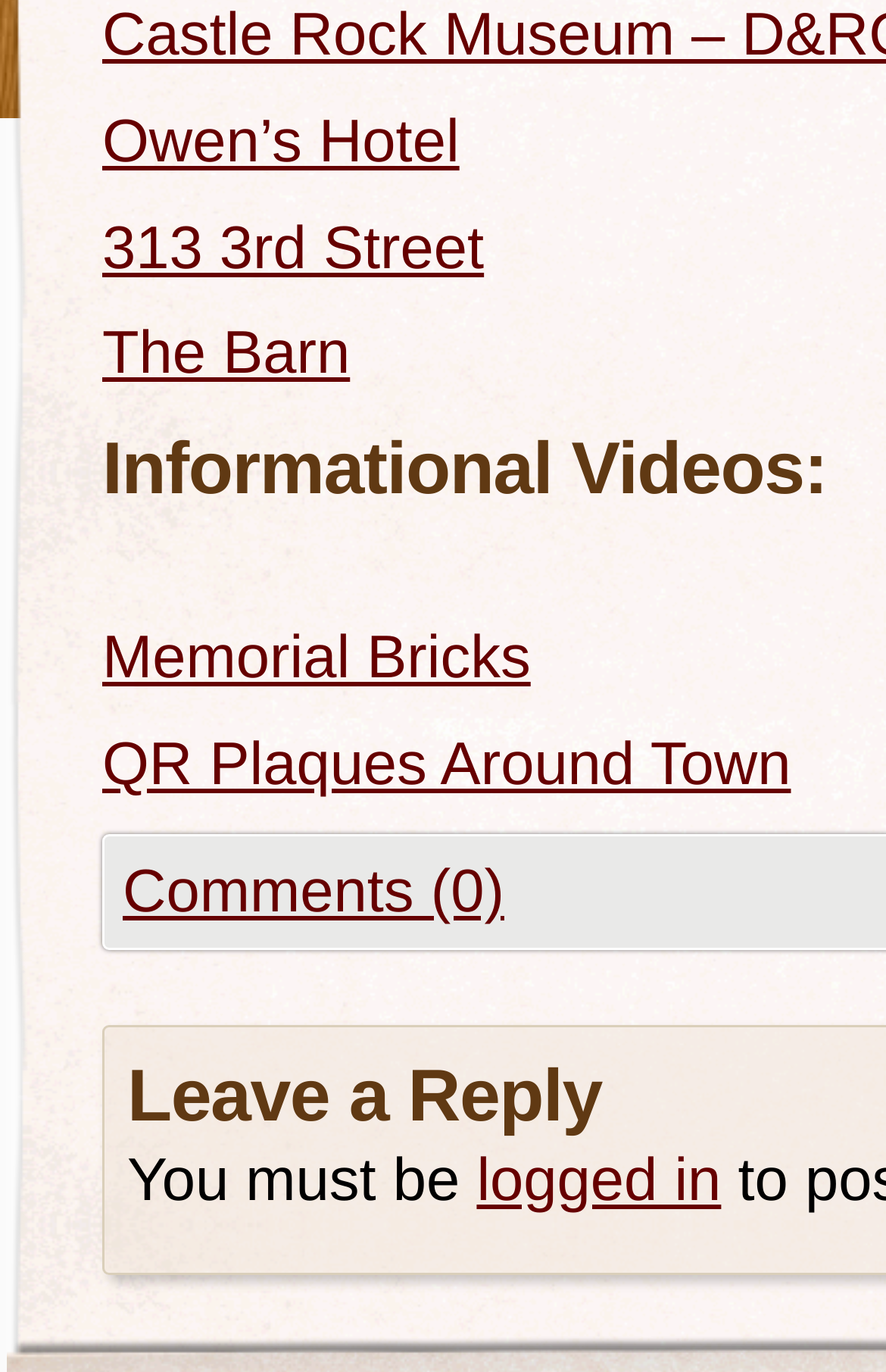What is the name of the hotel?
Using the image, give a concise answer in the form of a single word or short phrase.

Owen’s Hotel